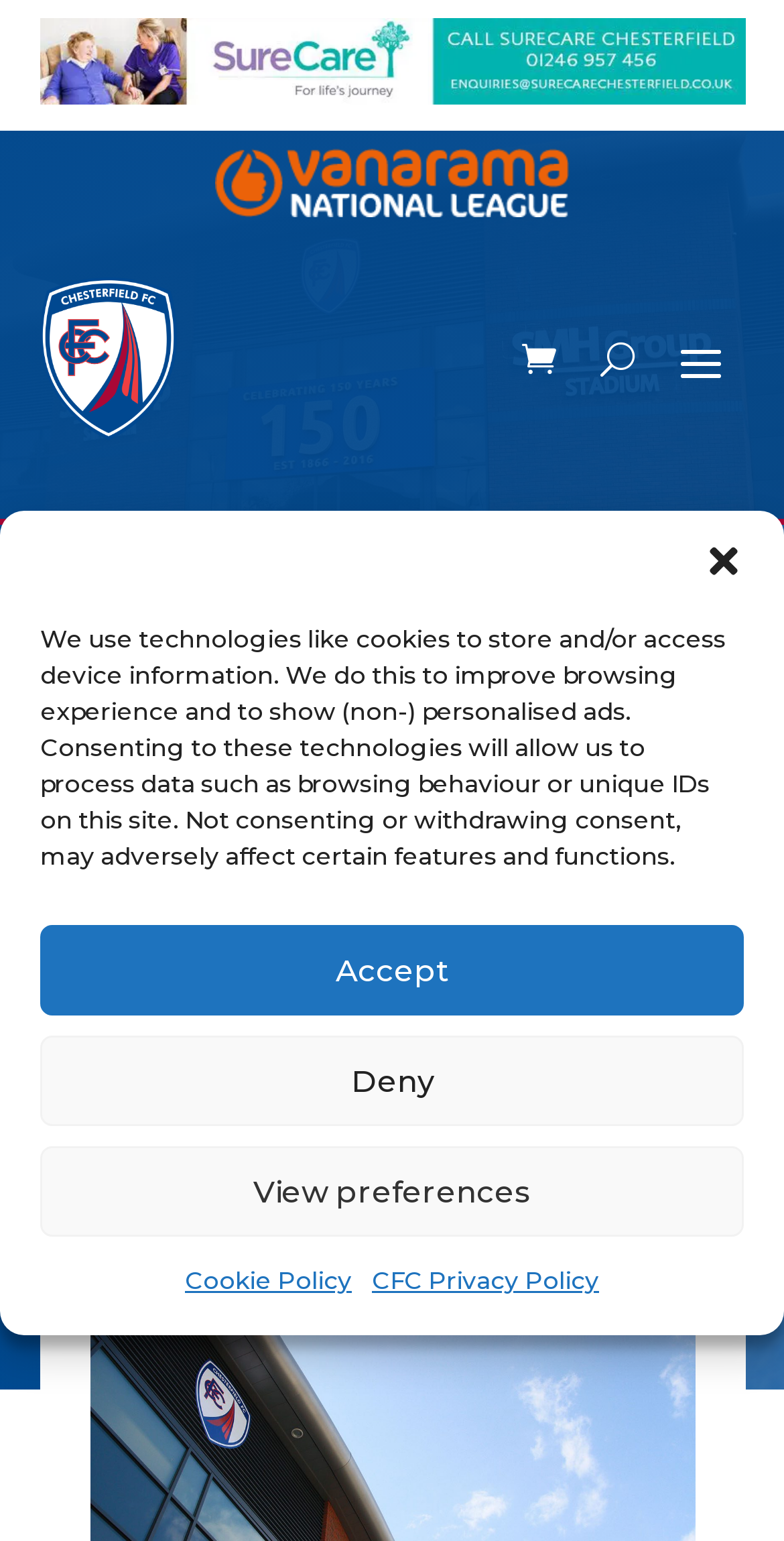How many buttons are in the cookie consent dialog?
Refer to the image and provide a concise answer in one word or phrase.

4